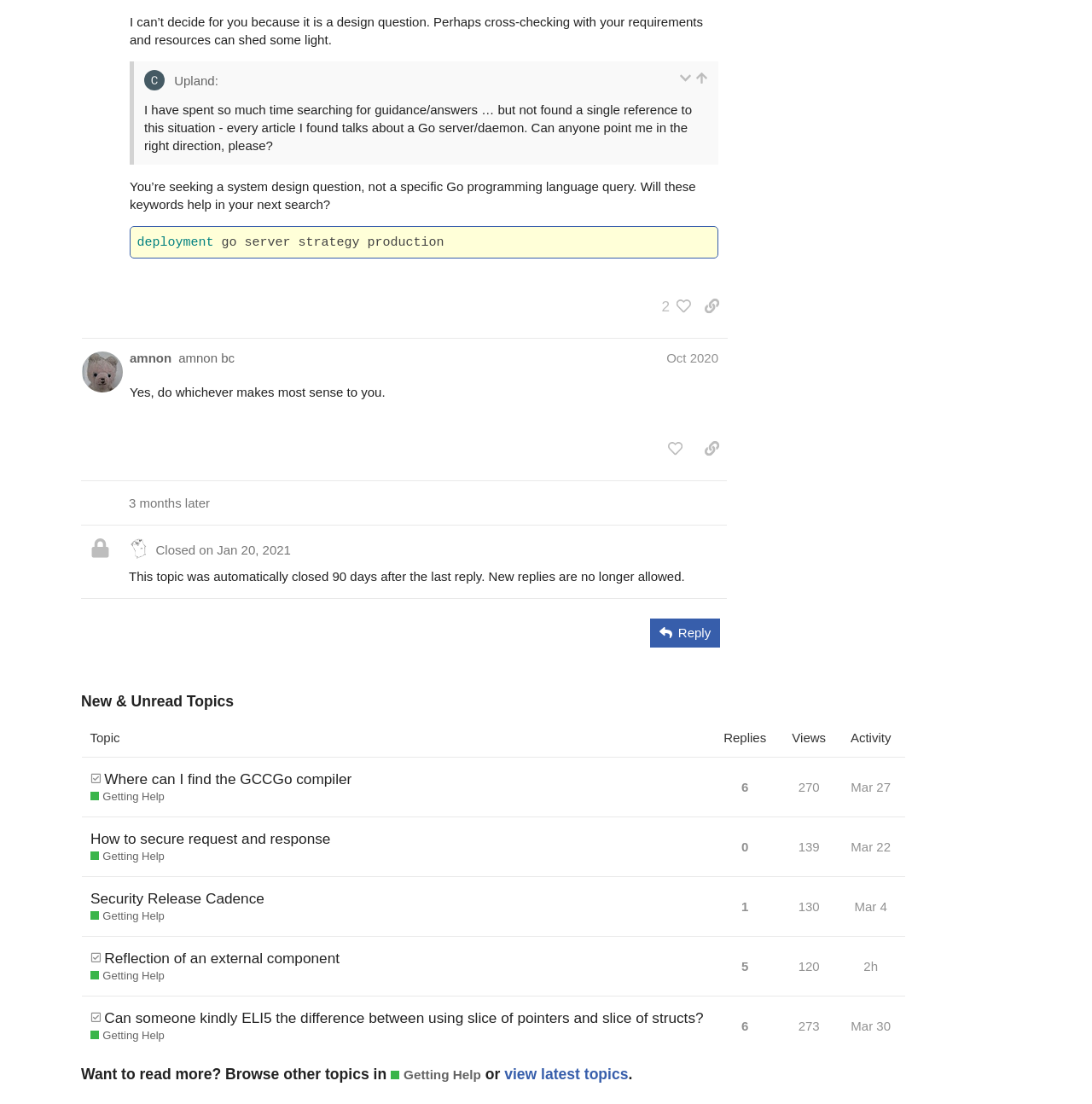Find the bounding box coordinates of the UI element according to this description: "Security Release Cadence".

[0.083, 0.794, 0.242, 0.833]